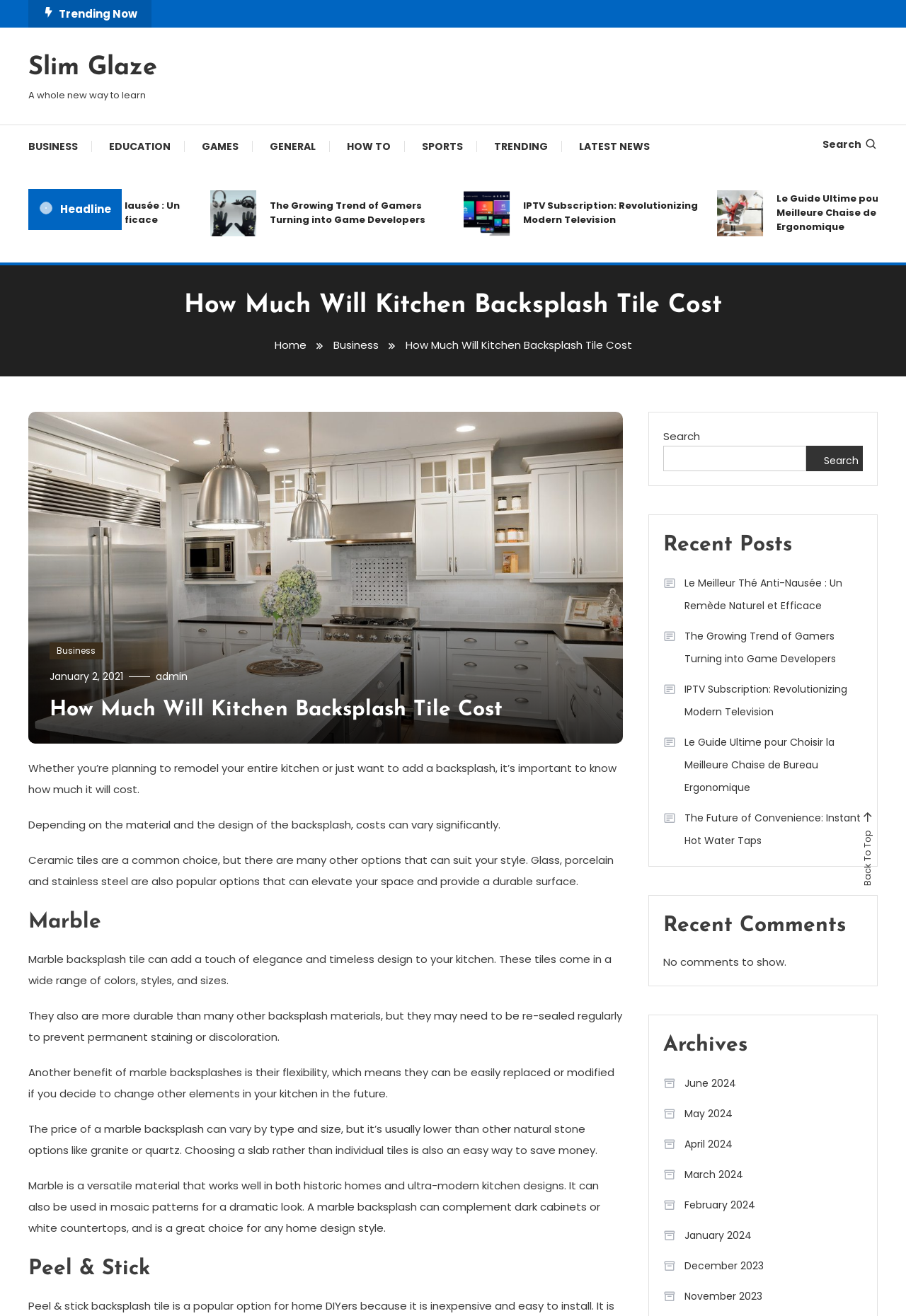Please predict the bounding box coordinates of the element's region where a click is necessary to complete the following instruction: "Search for something". The coordinates should be represented by four float numbers between 0 and 1, i.e., [left, top, right, bottom].

[0.908, 0.105, 0.969, 0.115]